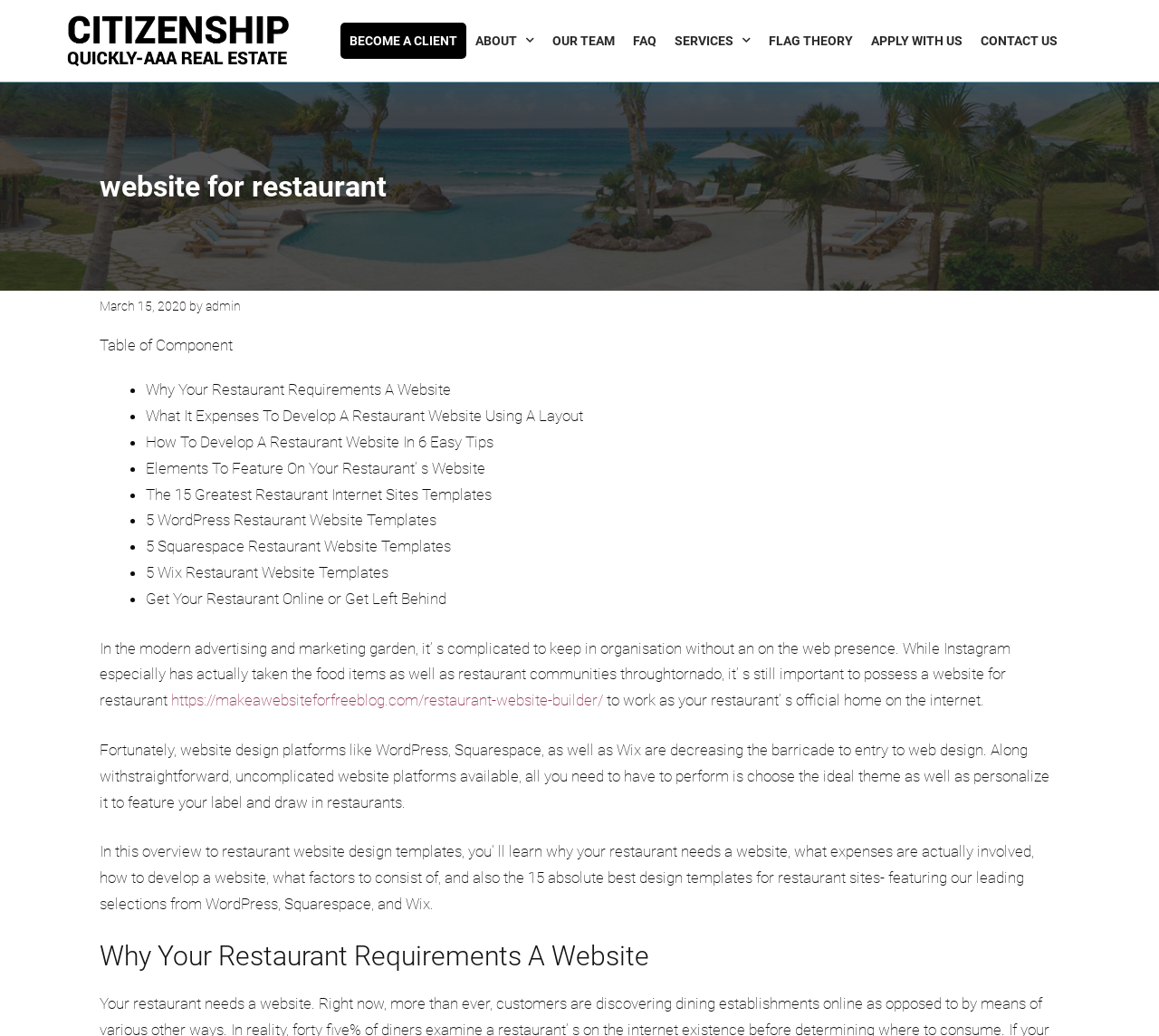How many links are there in the top navigation menu?
Refer to the image and respond with a one-word or short-phrase answer.

8